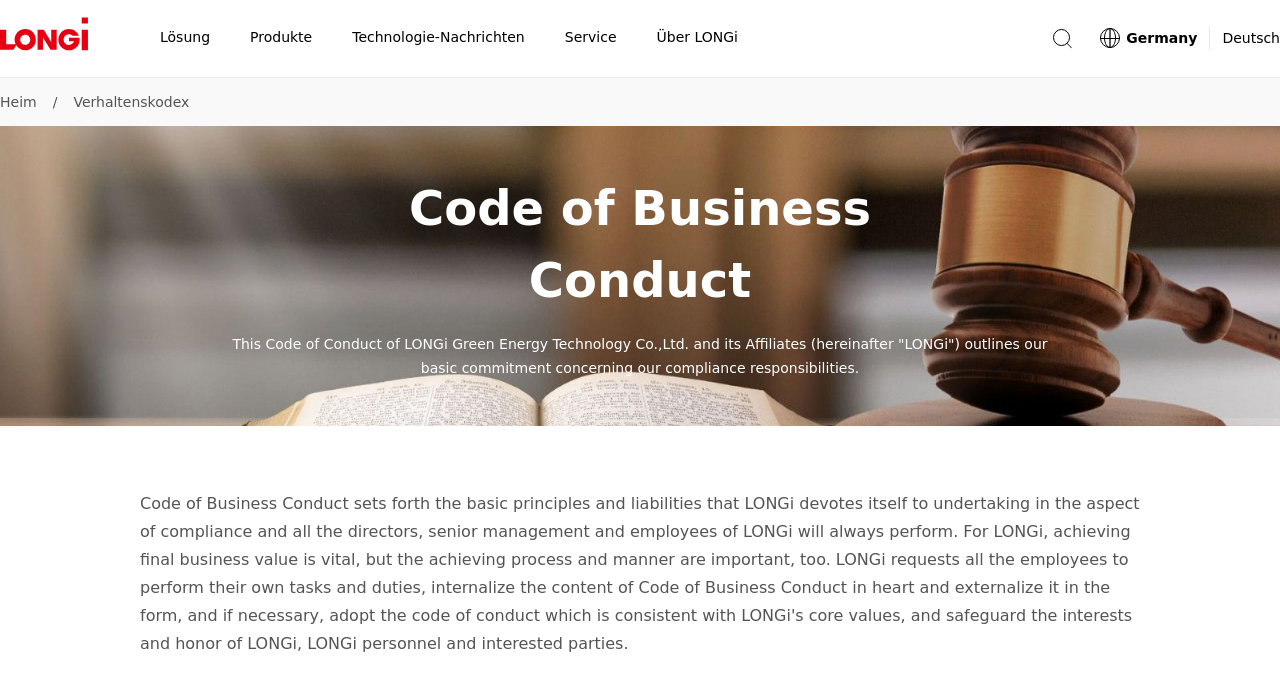Please find and generate the text of the main heading on the webpage.

Code of Business Conduct